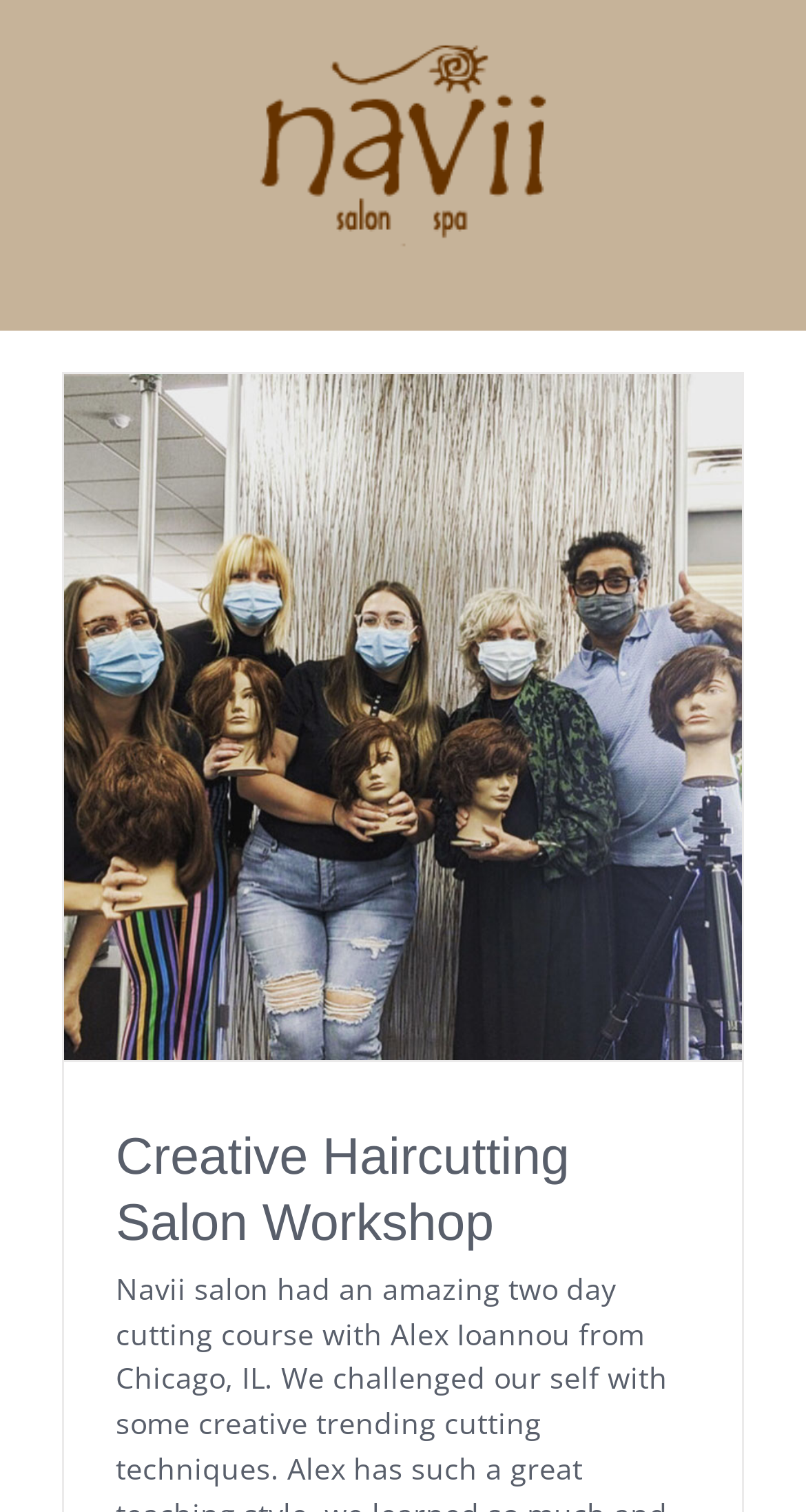Answer the following query with a single word or phrase:
What is the theme of the image in the menu?

Green at Navii